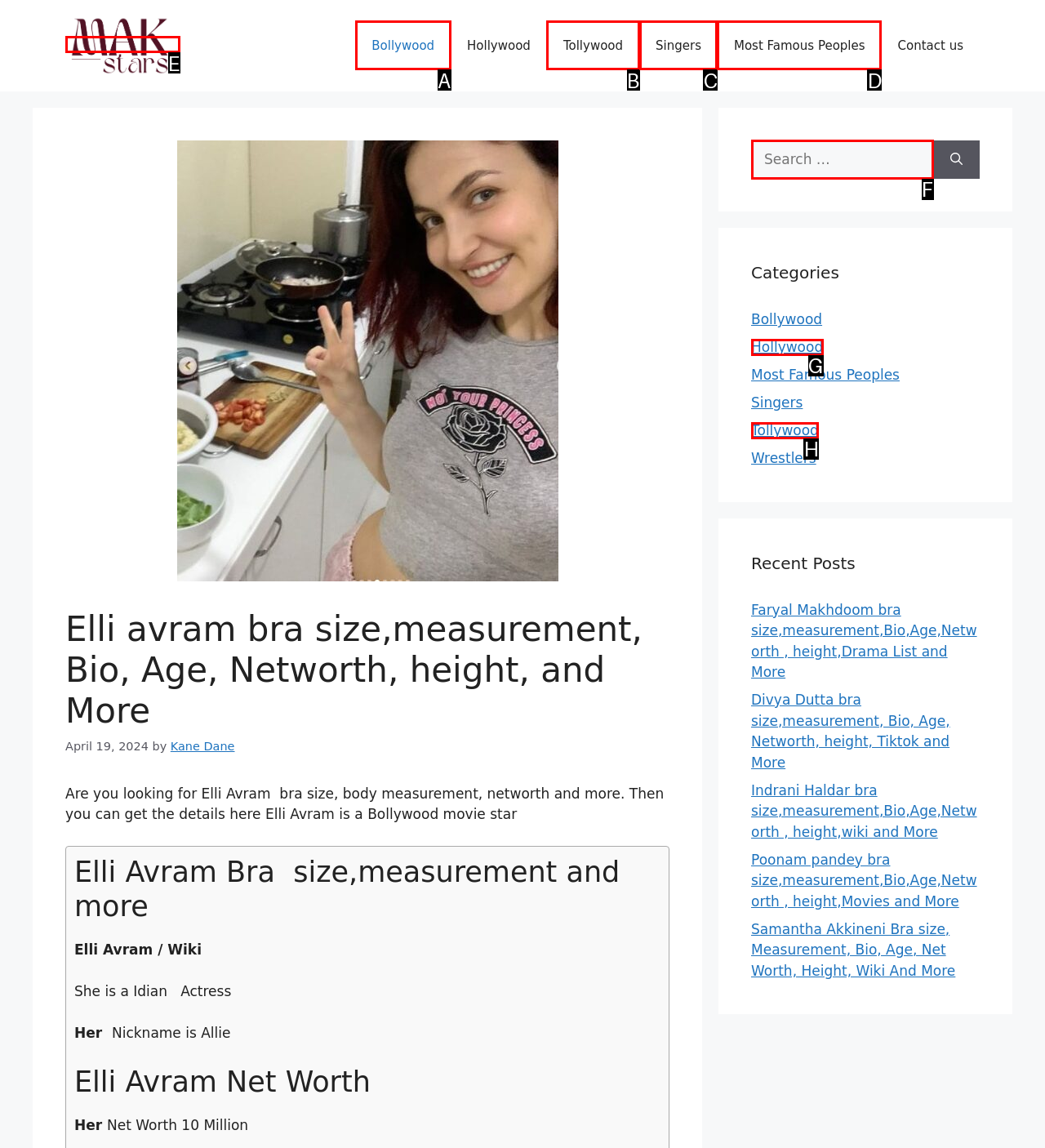Determine which HTML element best suits the description: Most Famous Peoples. Reply with the letter of the matching option.

D